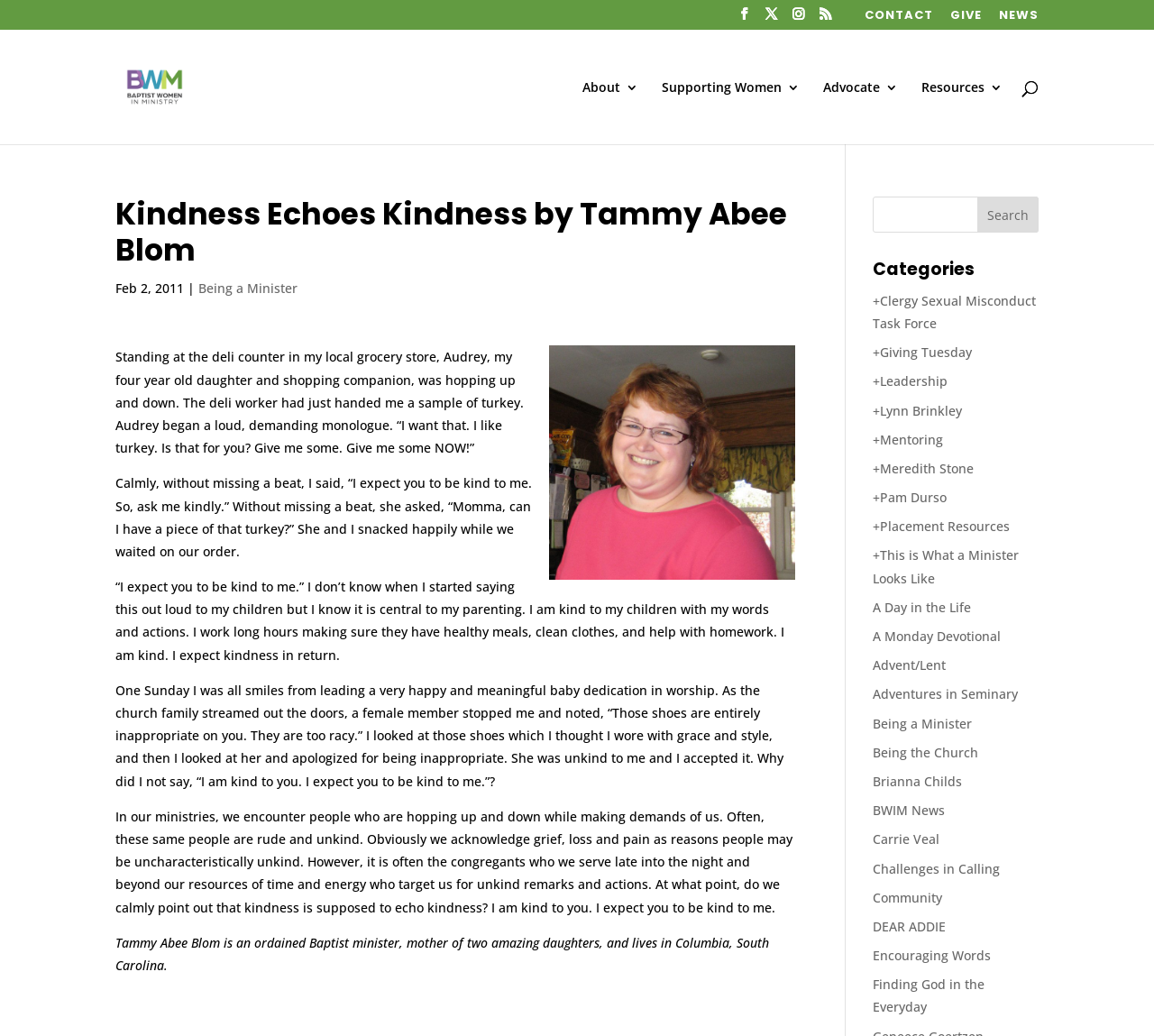Please identify the bounding box coordinates of the element on the webpage that should be clicked to follow this instruction: "Read the article 'Kindness Echoes Kindness by Tammy Abee Blom'". The bounding box coordinates should be given as four float numbers between 0 and 1, formatted as [left, top, right, bottom].

[0.1, 0.19, 0.689, 0.267]